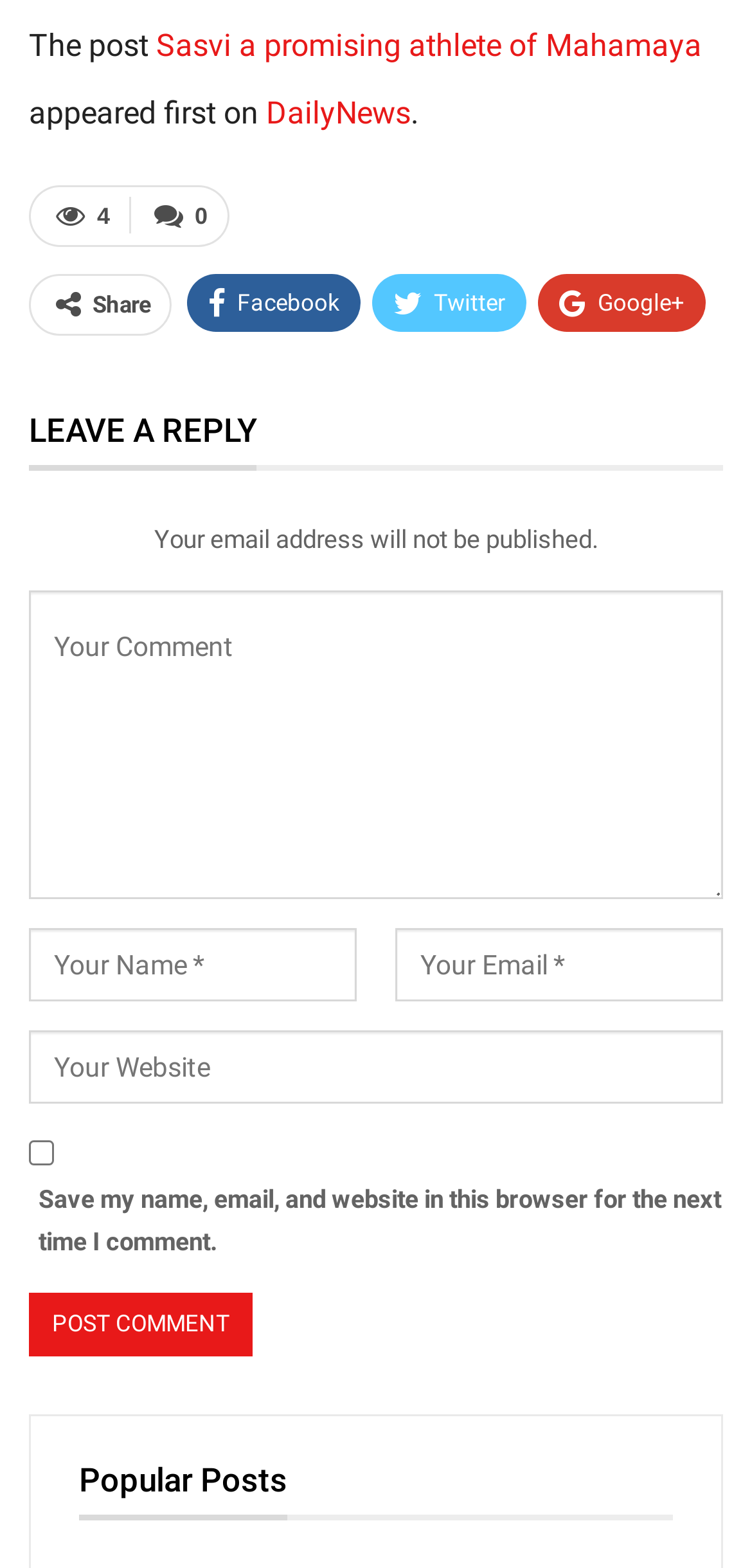Answer the question below using just one word or a short phrase: 
What is the purpose of the text box at the bottom?

Leave a comment